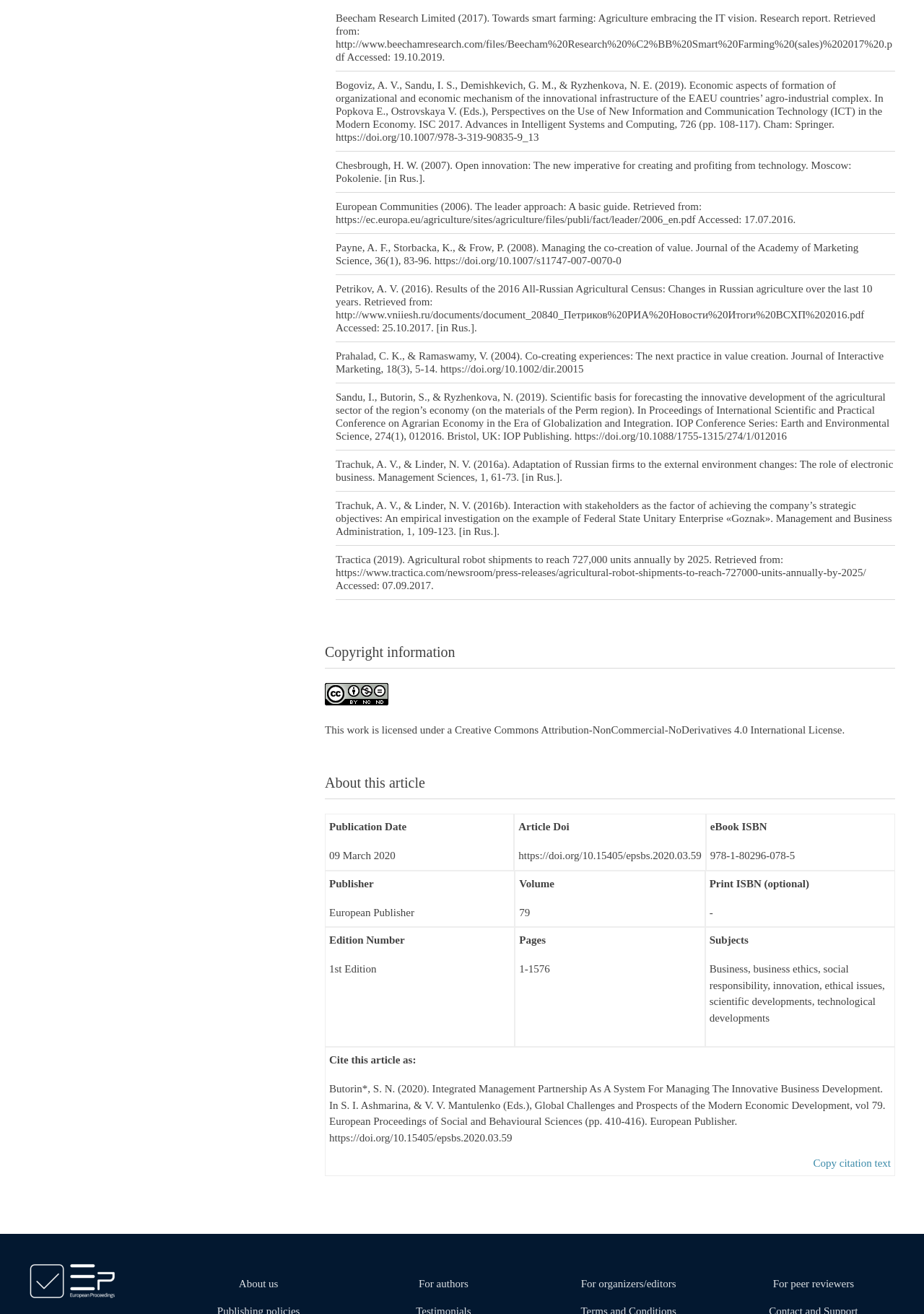What is the volume number of the publication? Refer to the image and provide a one-word or short phrase answer.

79